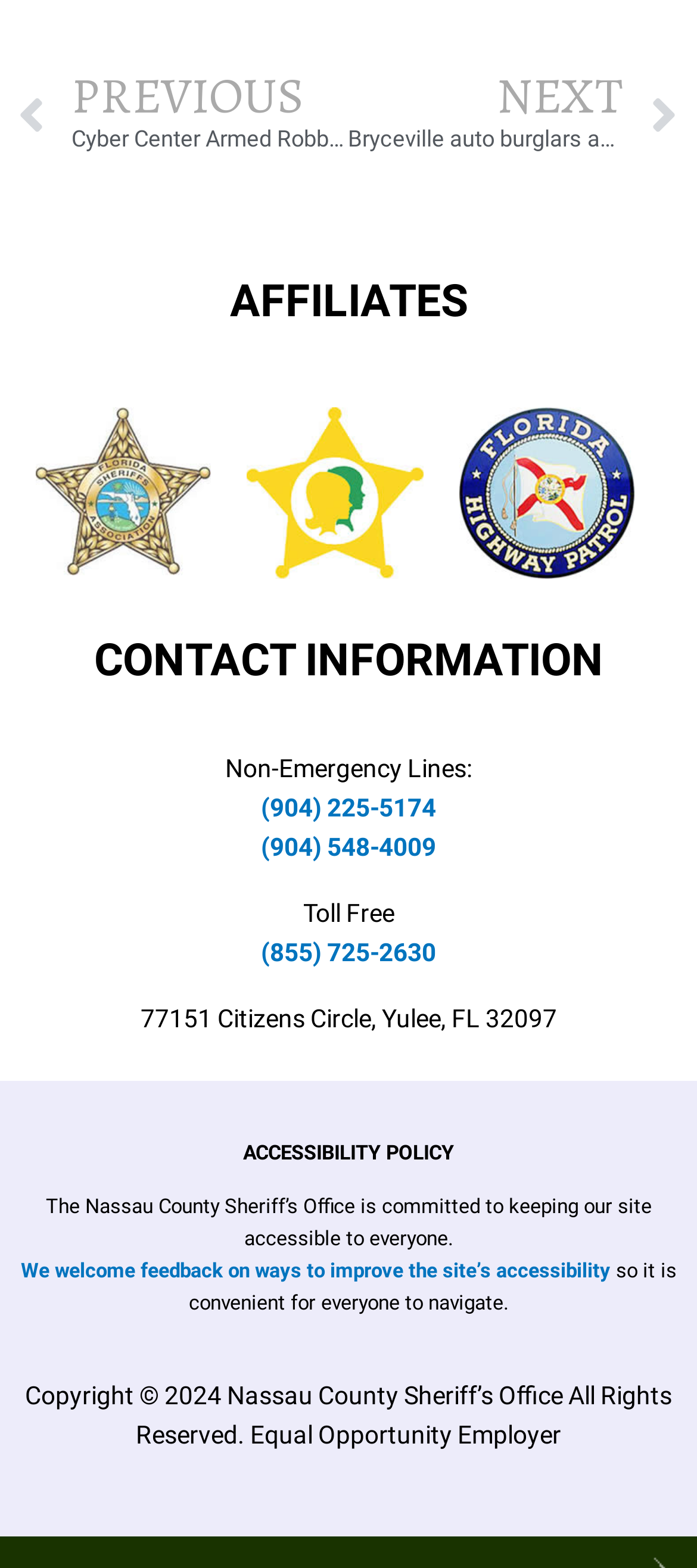What year is the copyright of the webpage?
Based on the image, give a concise answer in the form of a single word or short phrase.

2024